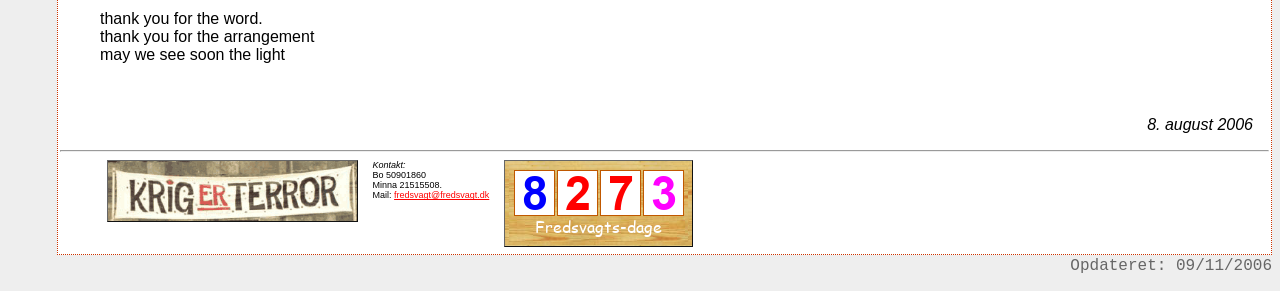How many images are on the webpage?
Provide an in-depth and detailed answer to the question.

I counted the number of image elements on the webpage and found two images. The first image is located within the bounding box coordinates [0.084, 0.551, 0.28, 0.764] and the second image is located within the bounding box coordinates [0.397, 0.568, 0.537, 0.833].